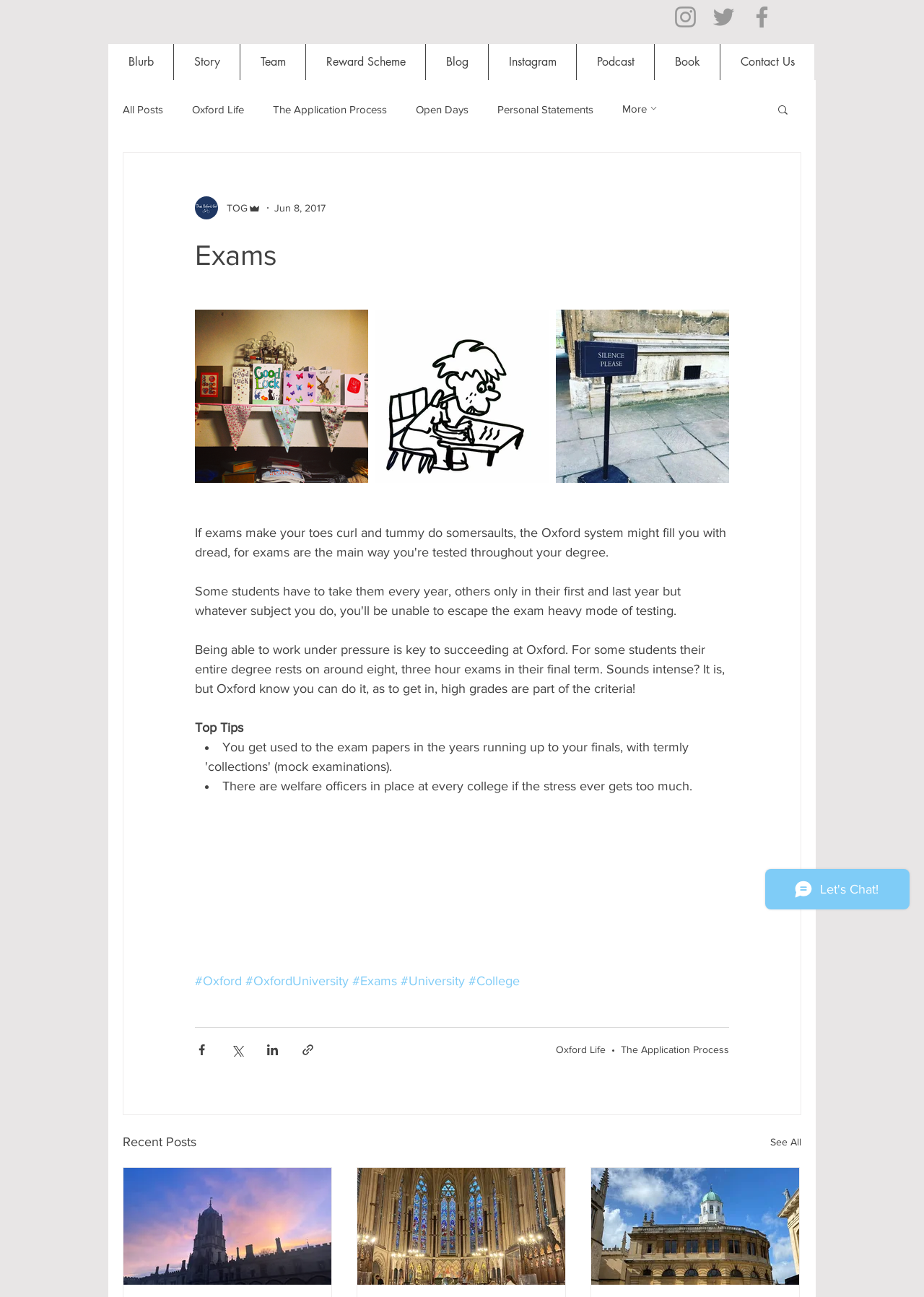Indicate the bounding box coordinates of the element that must be clicked to execute the instruction: "See all recent posts". The coordinates should be given as four float numbers between 0 and 1, i.e., [left, top, right, bottom].

[0.834, 0.873, 0.867, 0.889]